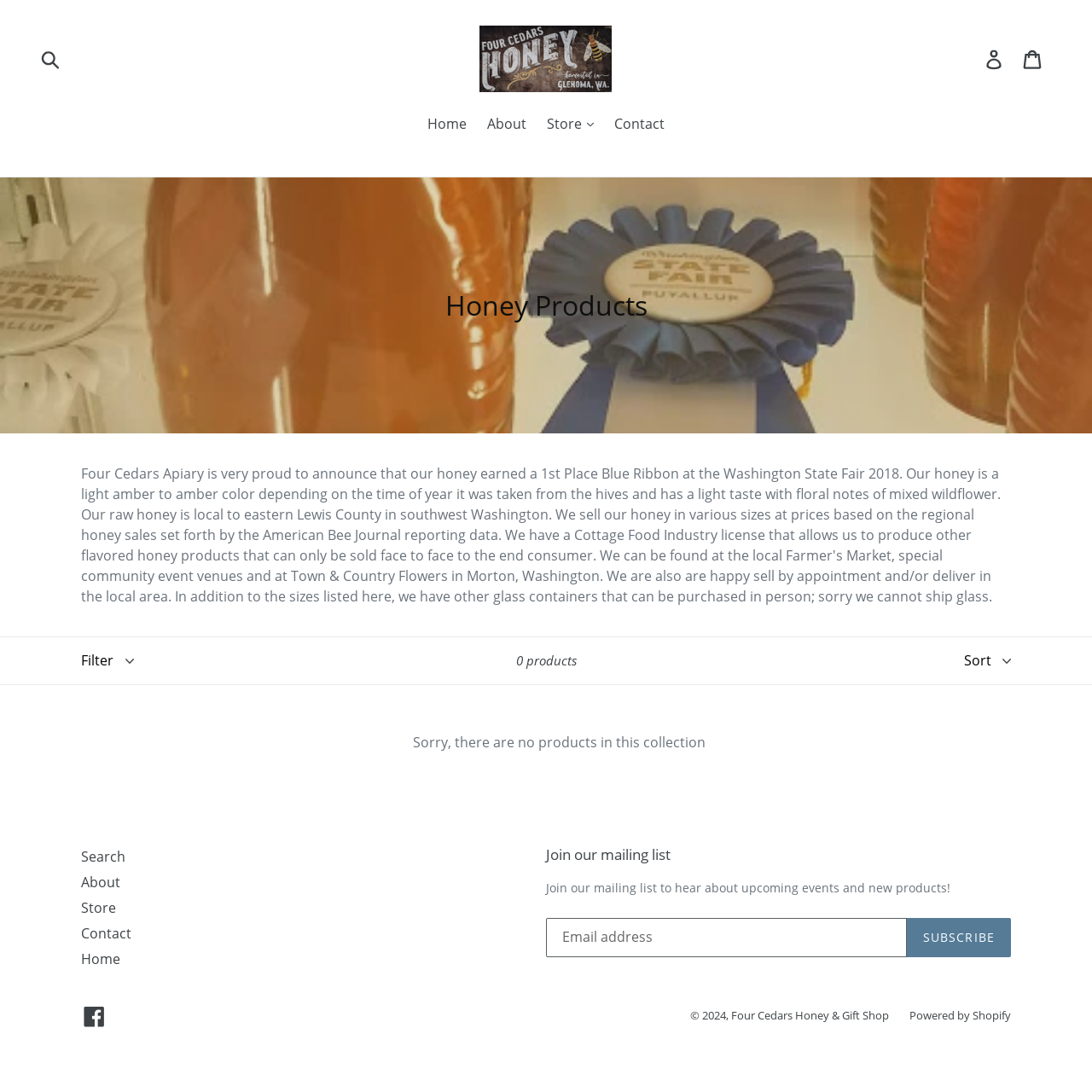What is the copyright year?
Based on the image, answer the question with a single word or brief phrase.

2024